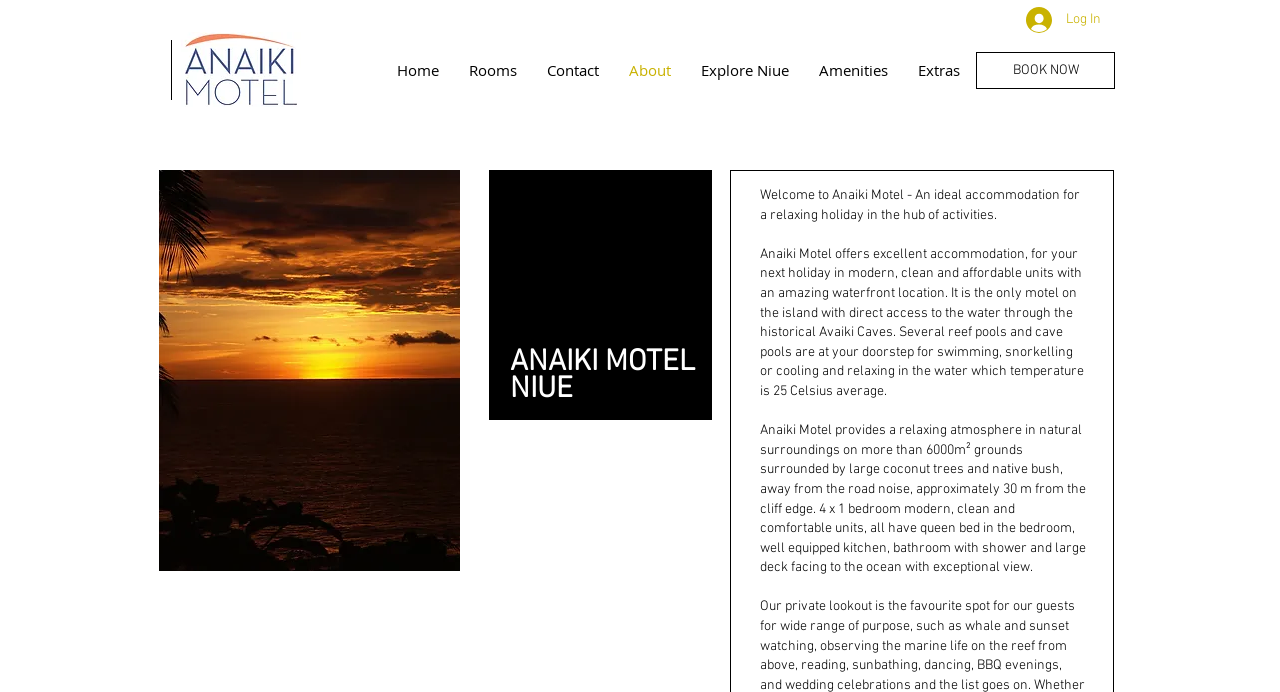Pinpoint the bounding box coordinates of the clickable element needed to complete the instruction: "Learn more about 'Amenities'". The coordinates should be provided as four float numbers between 0 and 1: [left, top, right, bottom].

[0.628, 0.079, 0.705, 0.123]